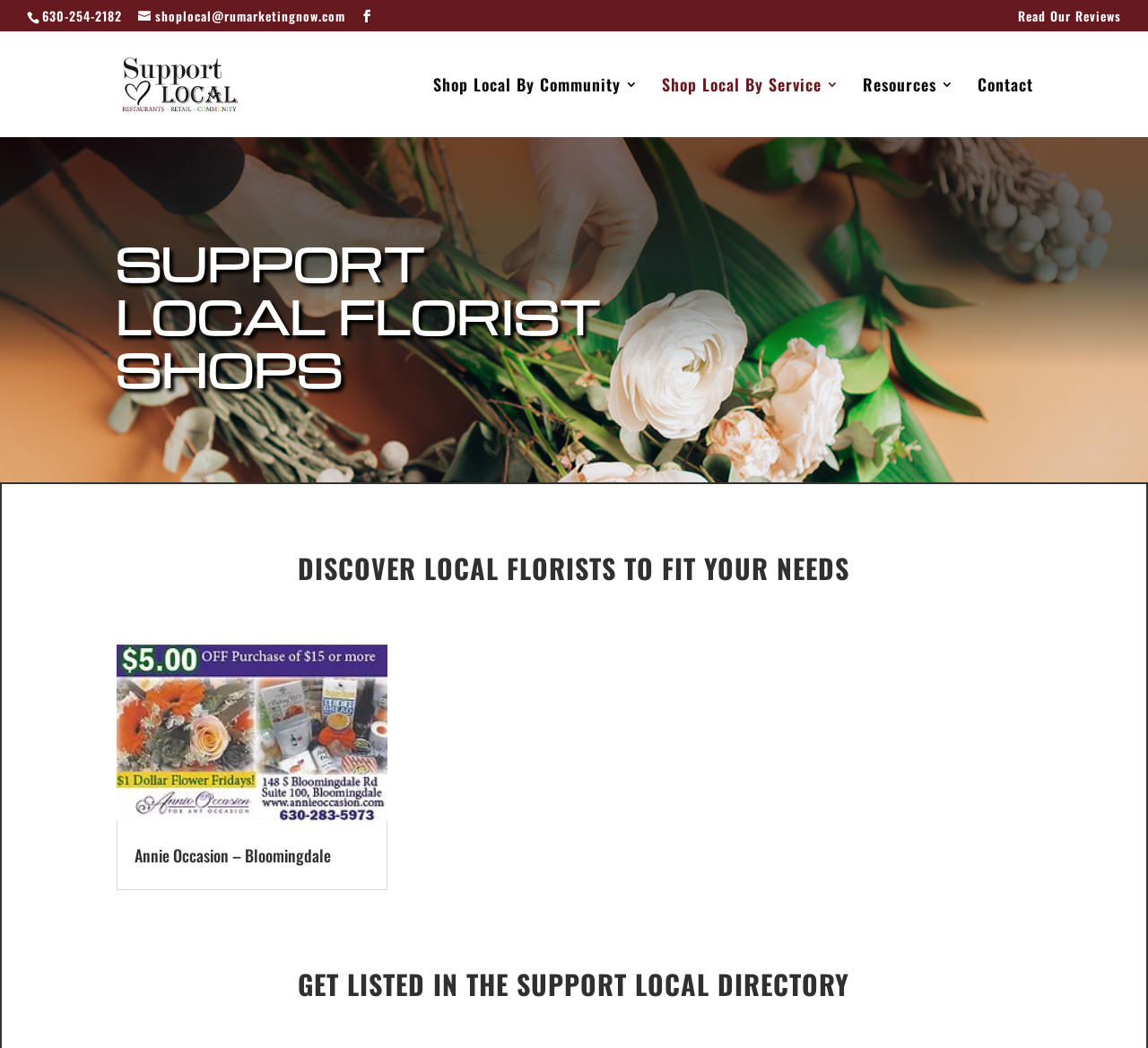Please pinpoint the bounding box coordinates for the region I should click to adhere to this instruction: "Call the phone number".

[0.037, 0.006, 0.106, 0.024]